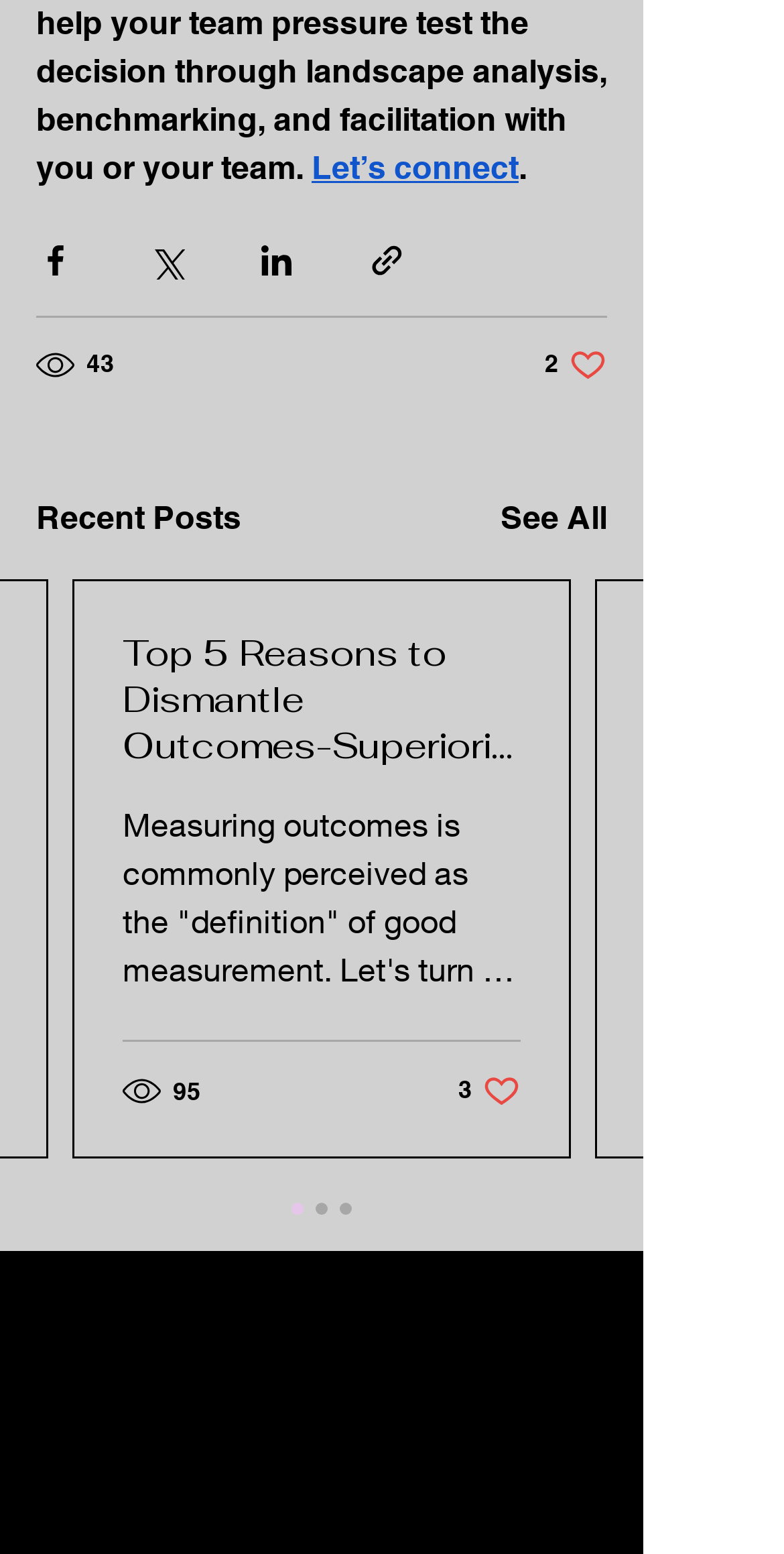Predict the bounding box of the UI element that fits this description: "Let’s connect".

[0.397, 0.096, 0.662, 0.12]